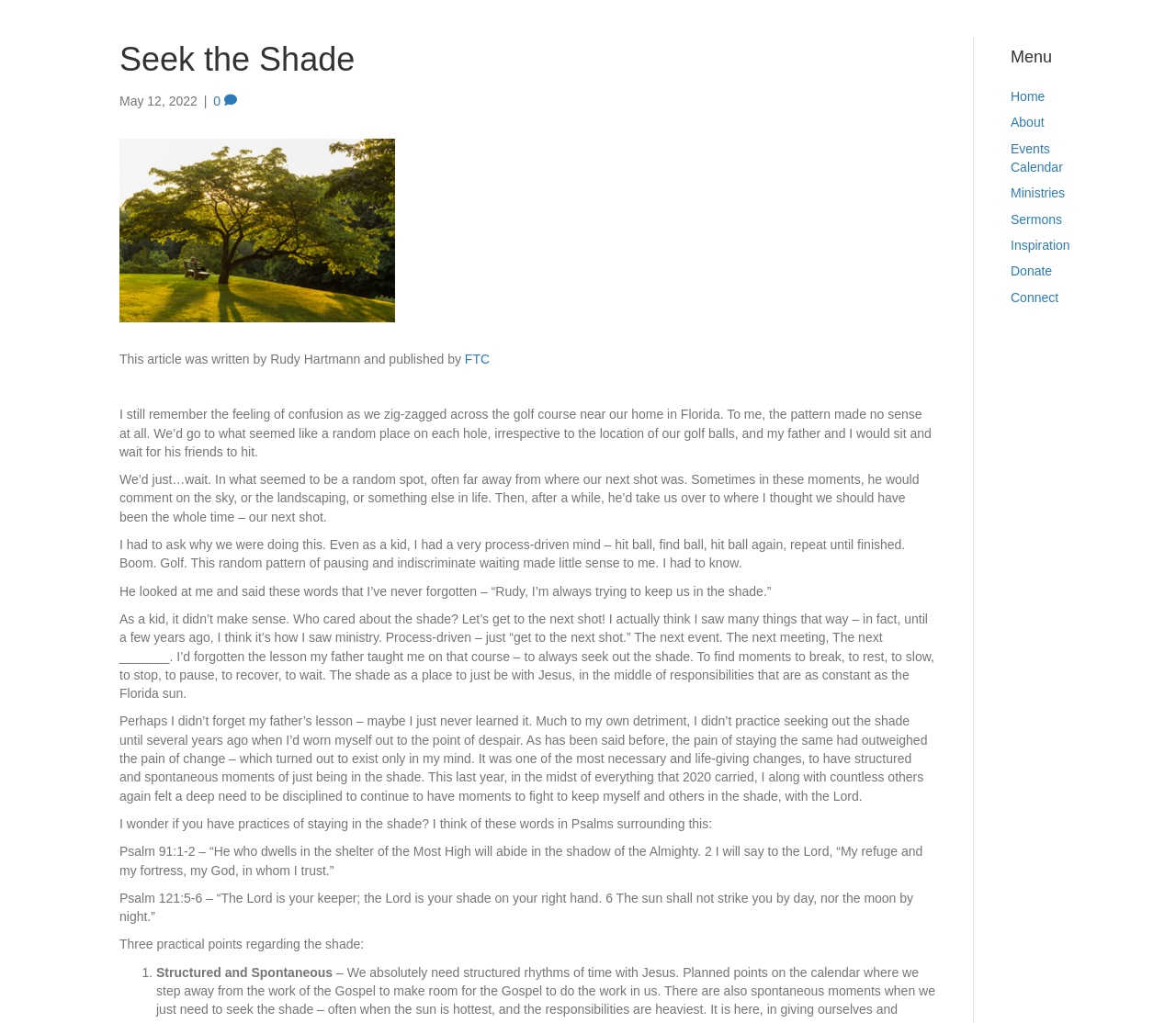Identify the bounding box coordinates of the clickable region to carry out the given instruction: "Click on the 'Connect' link".

[0.859, 0.283, 0.9, 0.298]